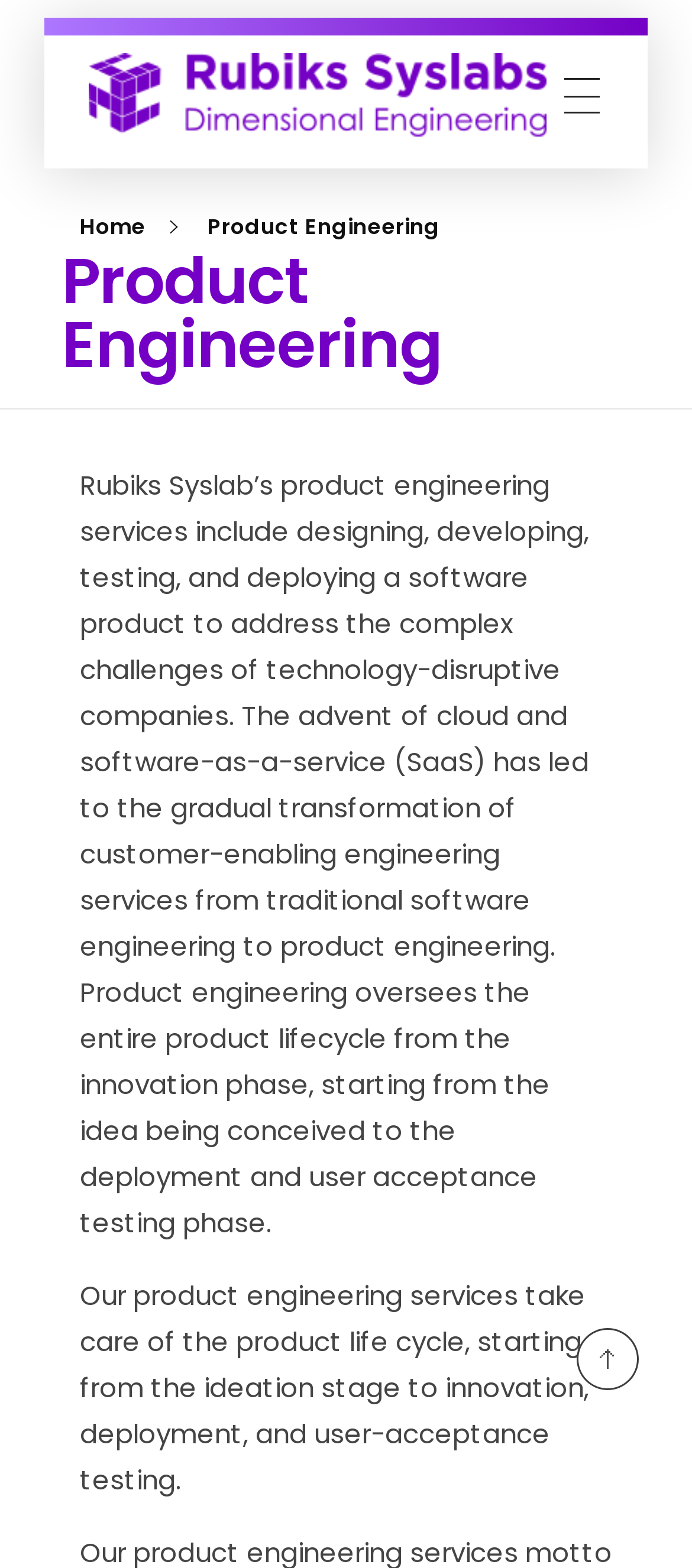Determine the bounding box for the UI element described here: "parent_node: Rubiks title="Rubiks"".

[0.128, 0.034, 0.79, 0.087]